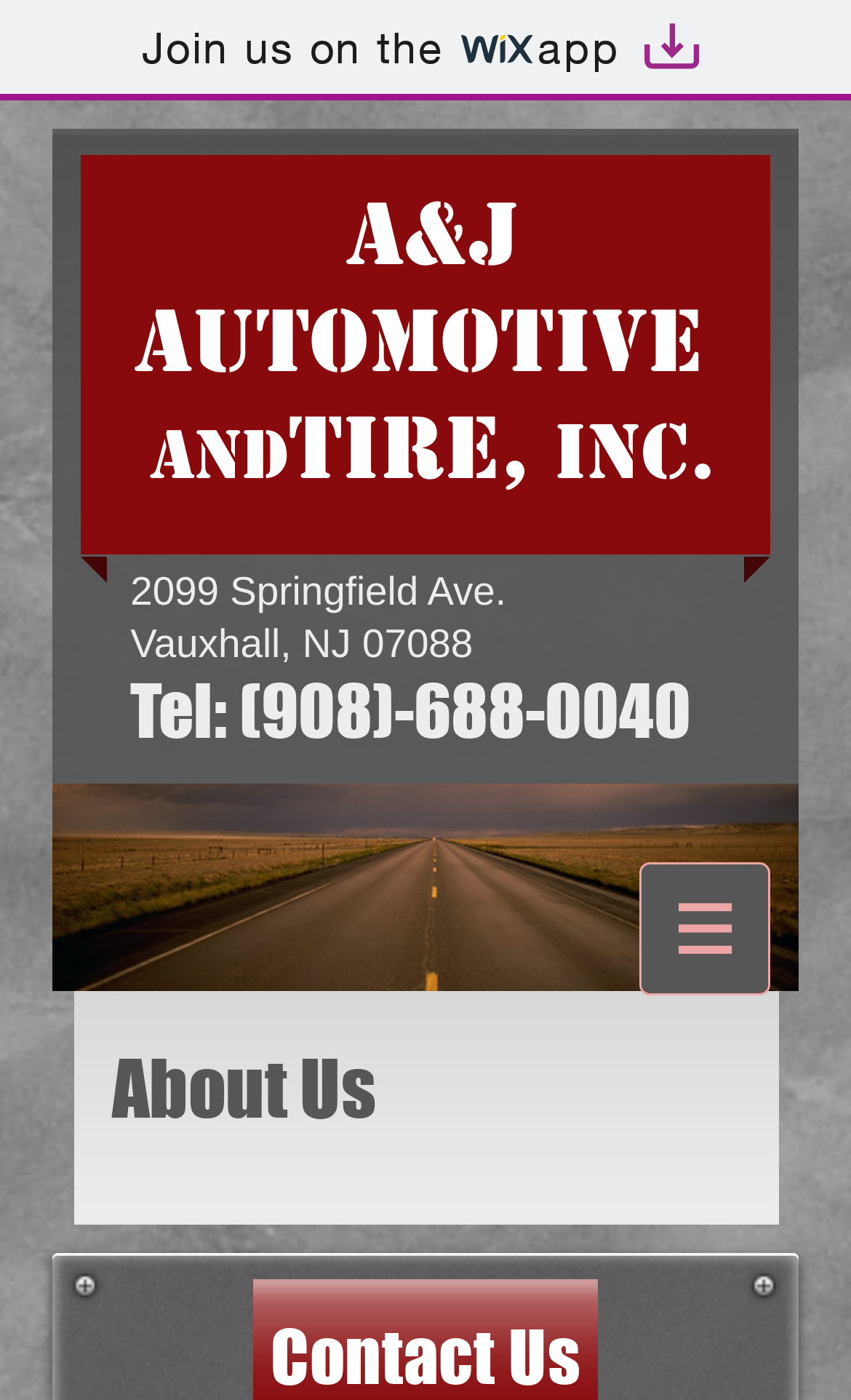What are the available links at the bottom of the page?
Provide a detailed answer to the question, using the image to inform your response.

I found the available links by looking at the link elements with the text 'Contact Us' and 'Location' which are located at the bottom of the page.